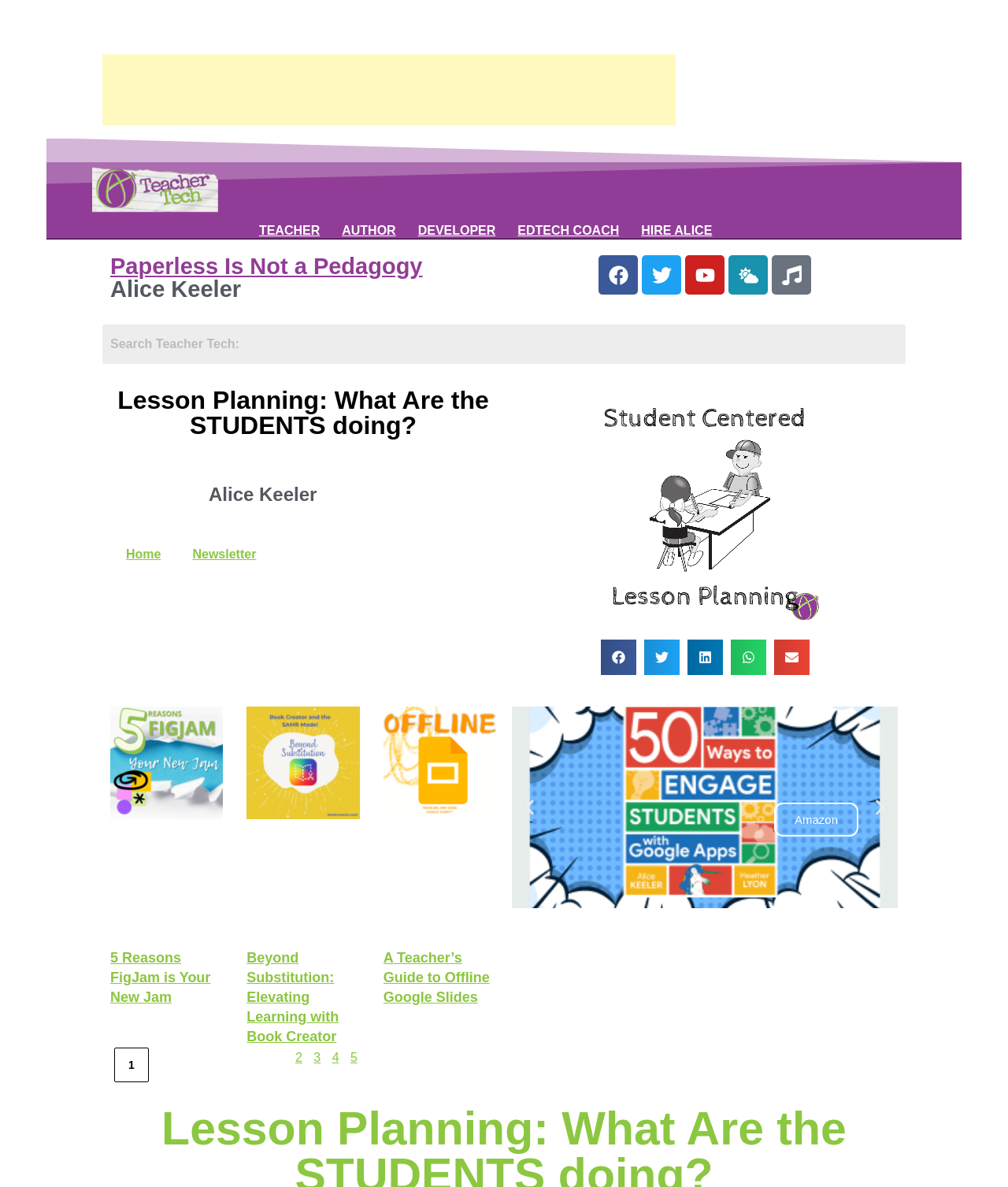Determine the bounding box for the HTML element described here: "aria-label="Share on whatsapp"". The coordinates should be given as [left, top, right, bottom] with each number being a float between 0 and 1.

[0.725, 0.539, 0.76, 0.569]